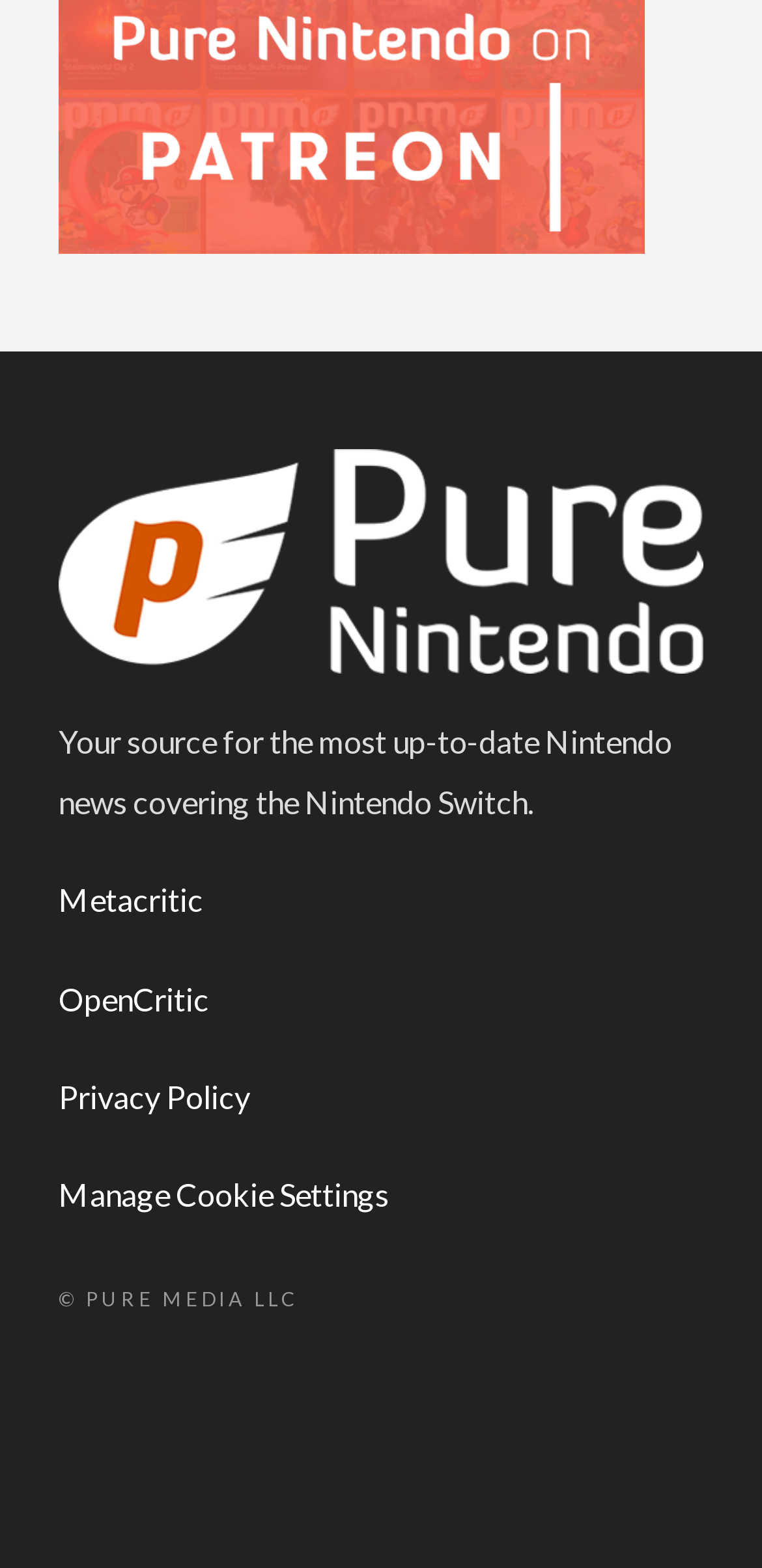Identify and provide the bounding box for the element described by: "Privacy Policy".

[0.077, 0.687, 0.328, 0.711]